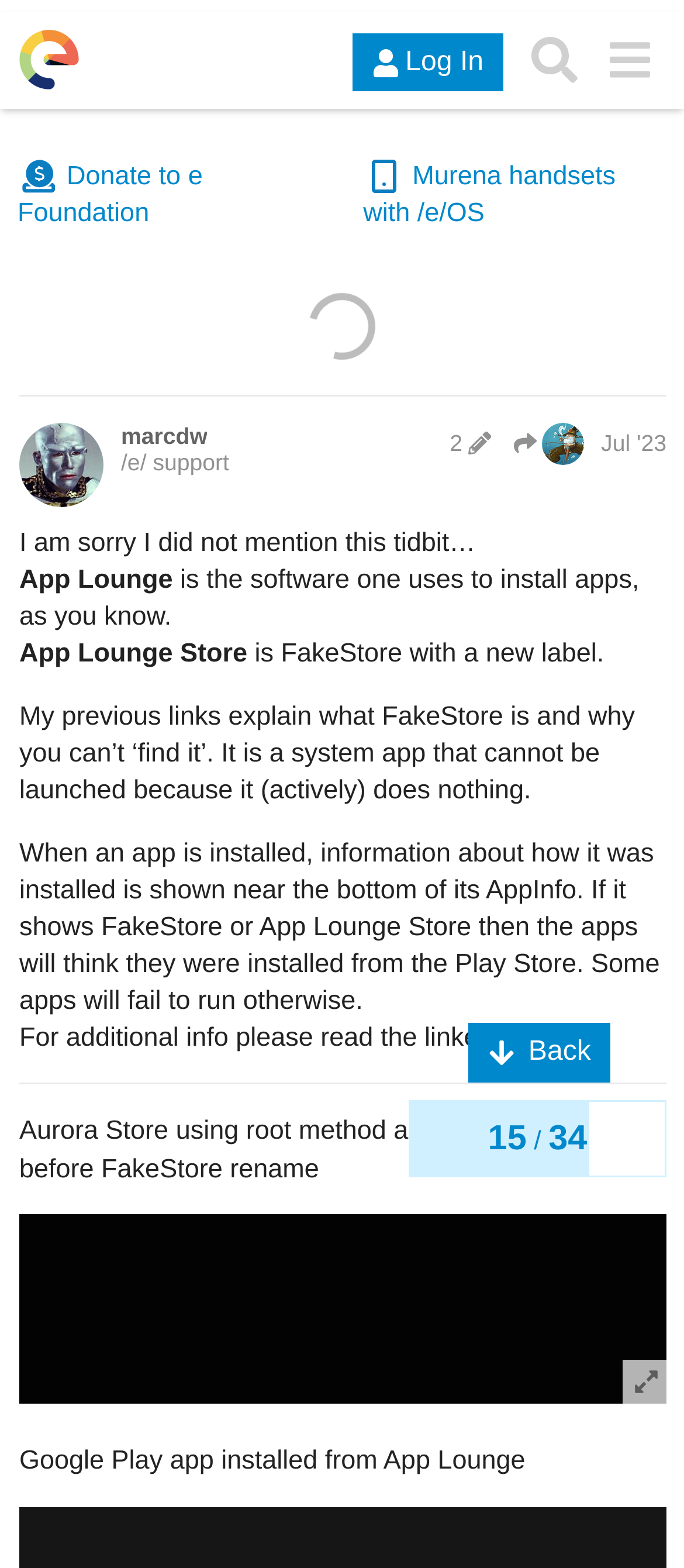Locate the bounding box coordinates of the clickable region to complete the following instruction: "Copy a link to this post to clipboard."

[0.864, 0.01, 0.974, 0.053]